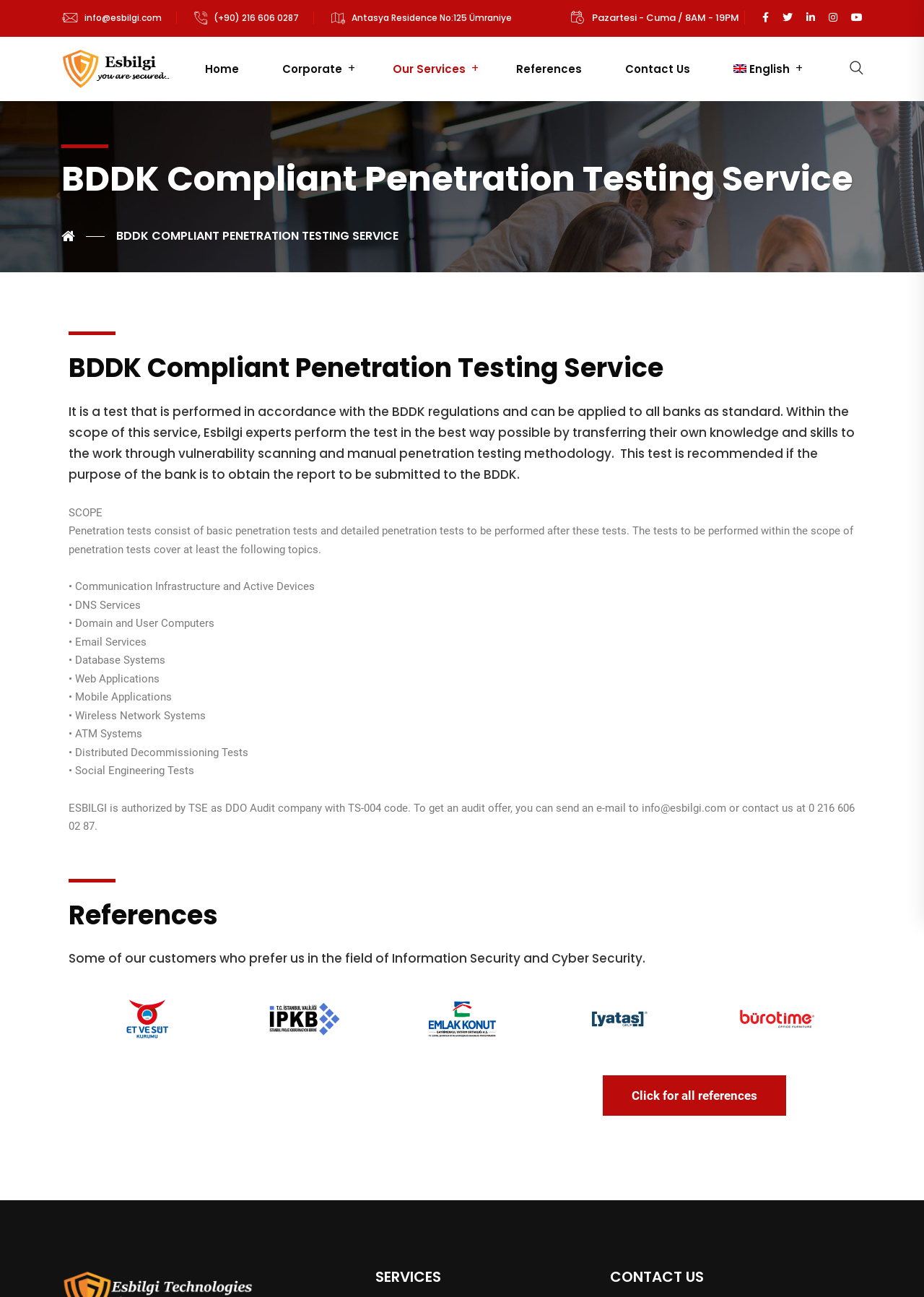Please identify and generate the text content of the webpage's main heading.

BDDK Compliant Penetration Testing Service